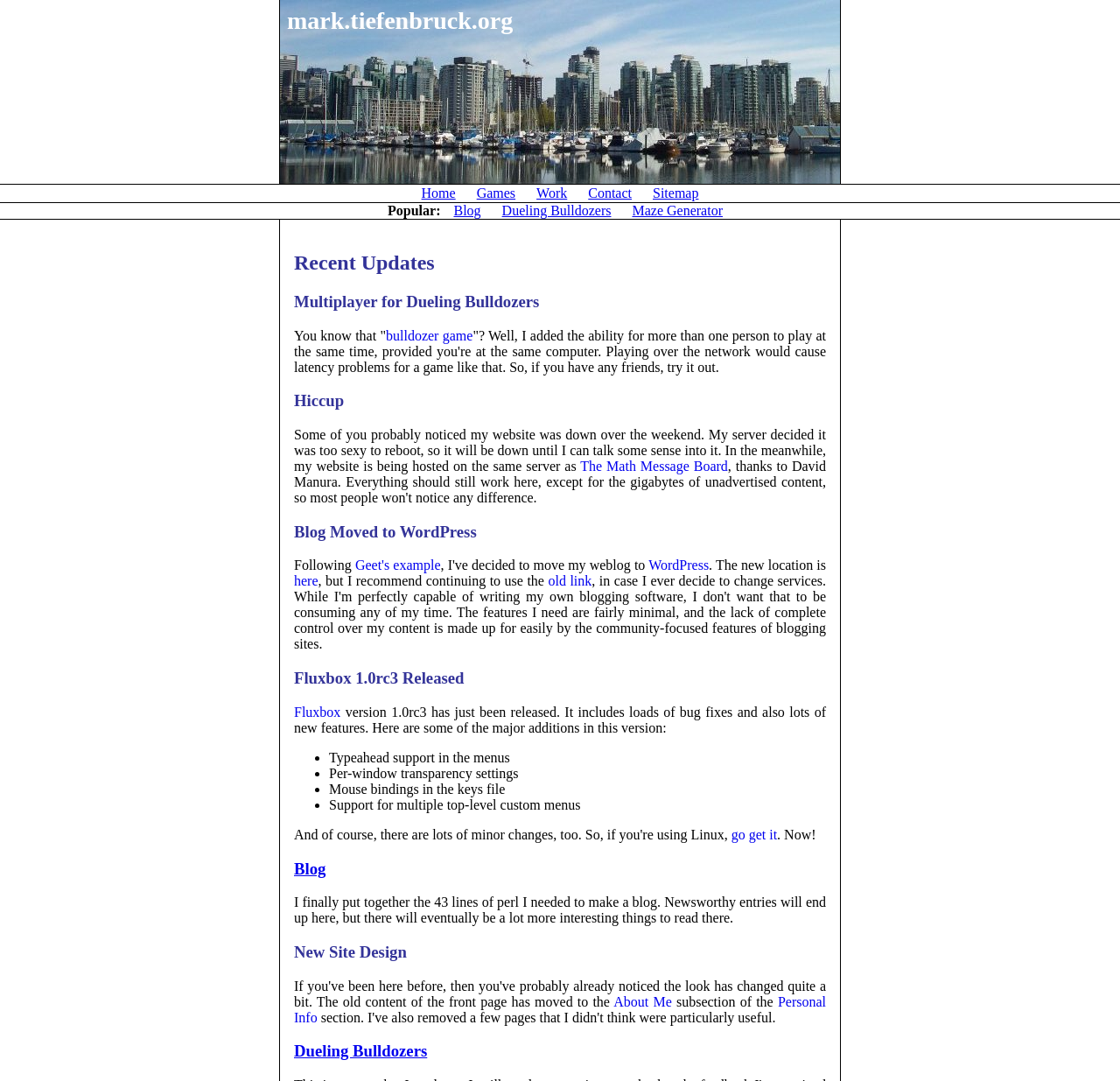Answer the following query with a single word or phrase:
What is the title of the first blog post?

Recent Updates